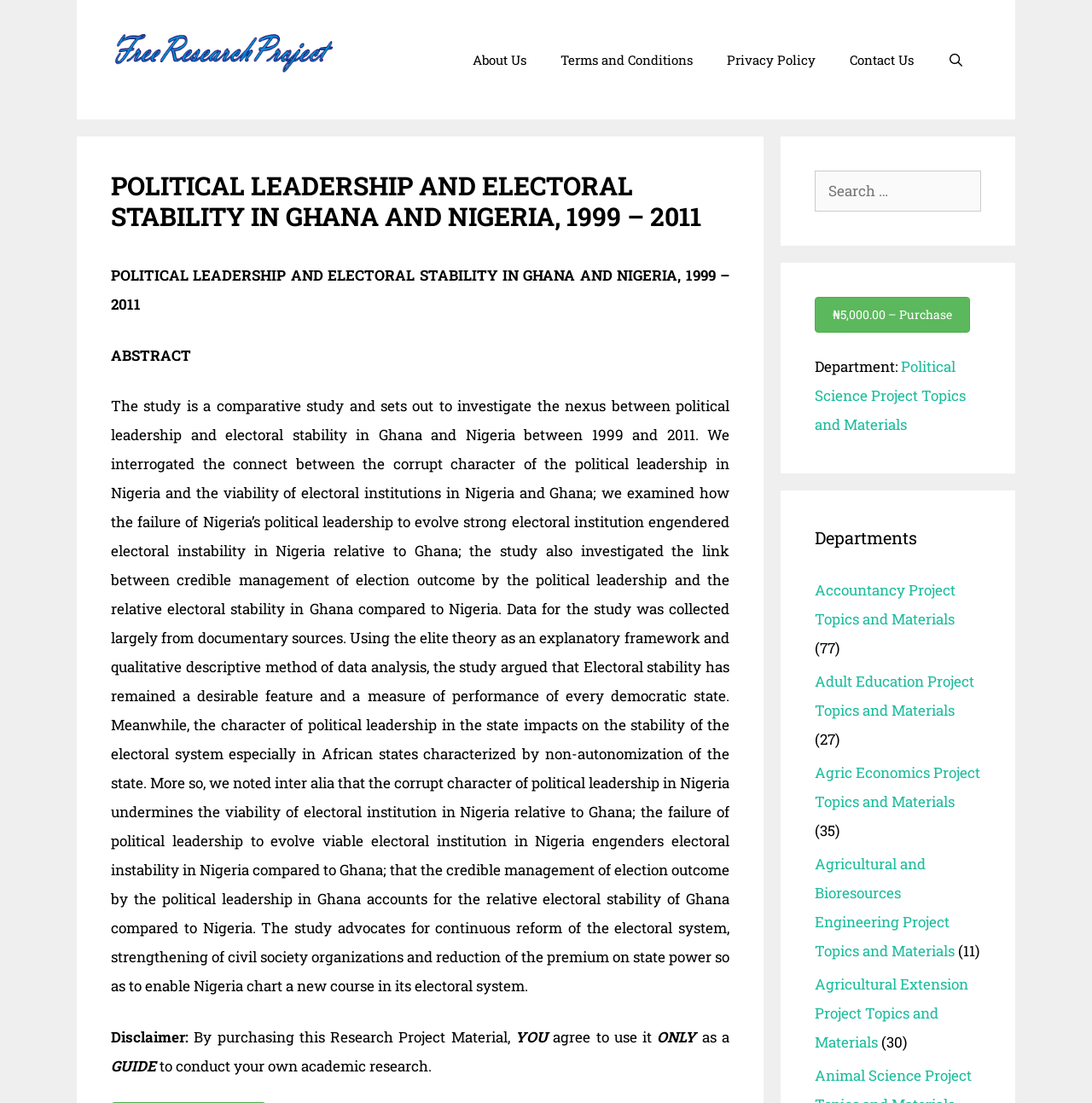Using the description: "Wholesale Enquiries", identify the bounding box of the corresponding UI element in the screenshot.

None